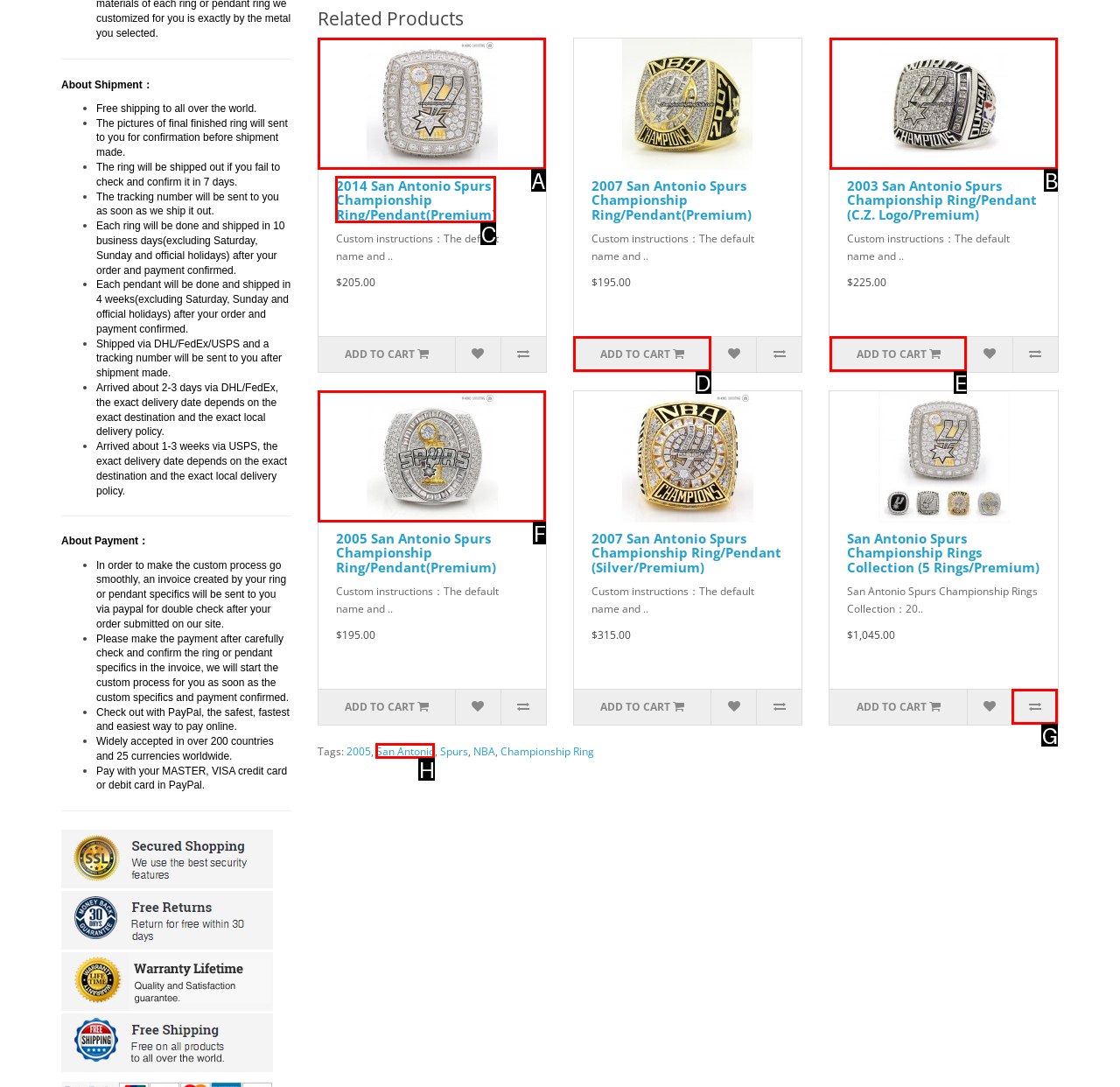For the instruction: View 2014 San Antonio Spurs Championship Ring/Pendant(Premium) details, which HTML element should be clicked?
Respond with the letter of the appropriate option from the choices given.

A